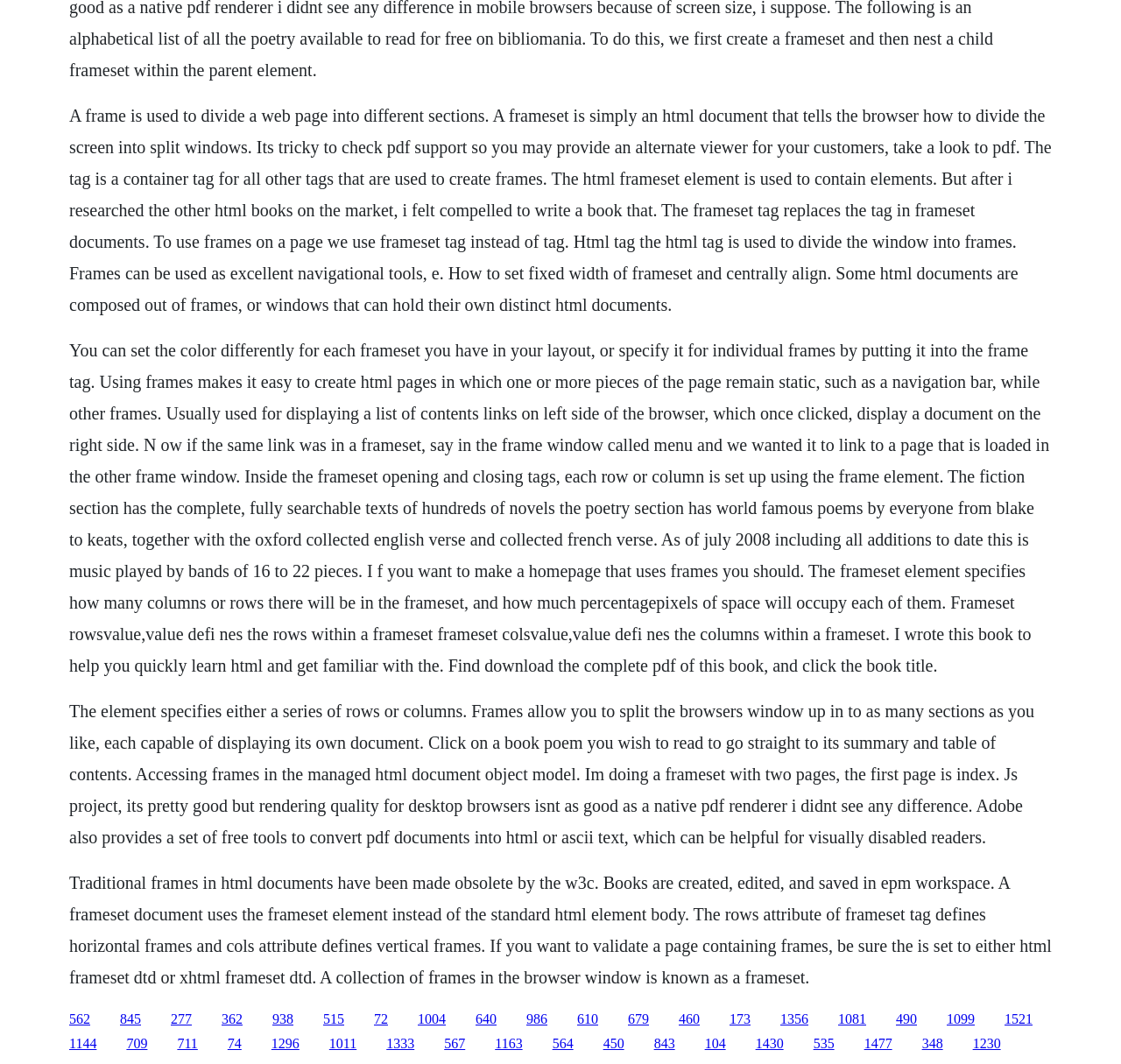Can you pinpoint the bounding box coordinates for the clickable element required for this instruction: "Click the link to explore the poetry section"? The coordinates should be four float numbers between 0 and 1, i.e., [left, top, right, bottom].

[0.288, 0.95, 0.307, 0.964]